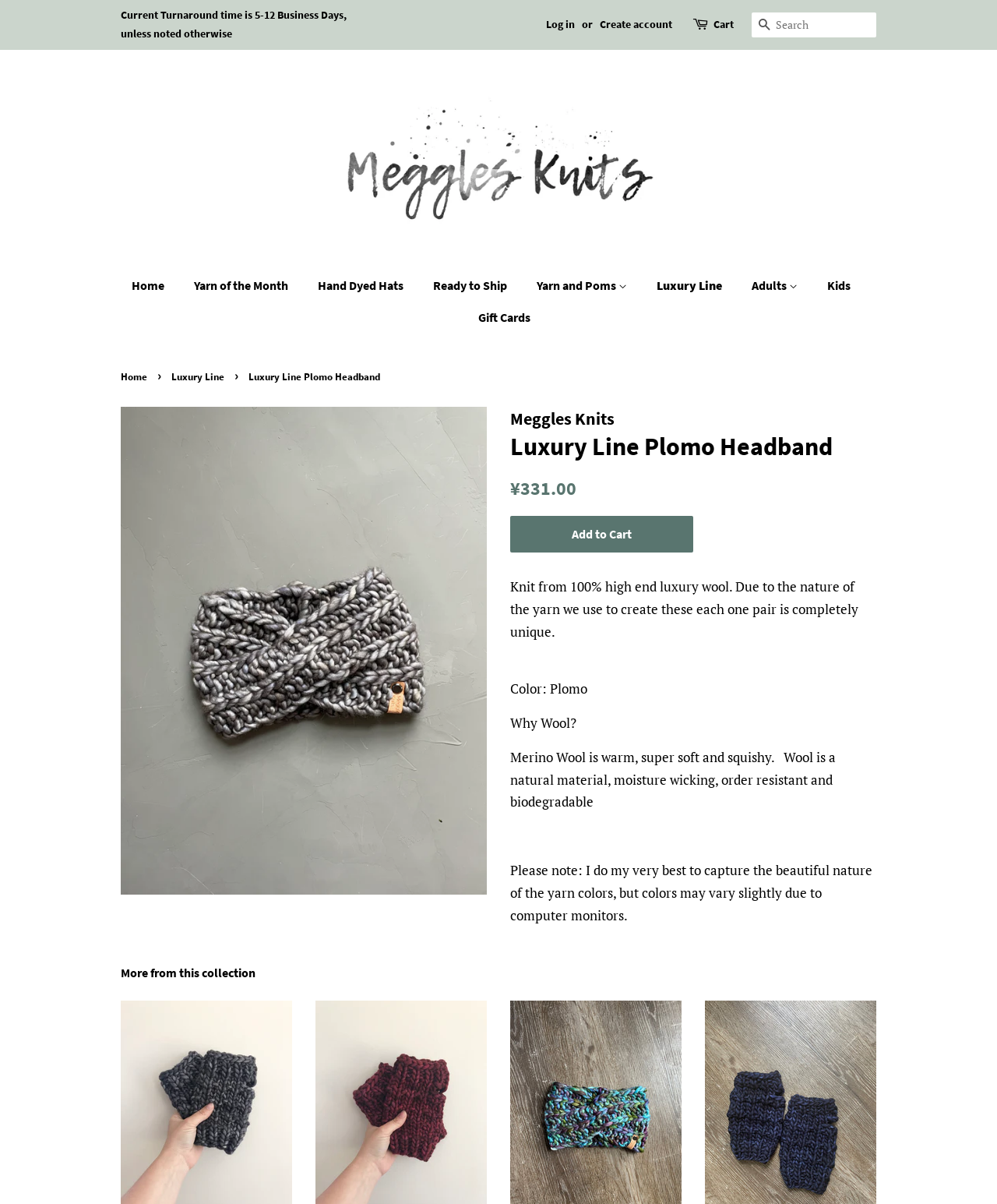What is the color of the Luxury Line Plomo Headband?
Look at the image and answer the question with a single word or phrase.

Plomo